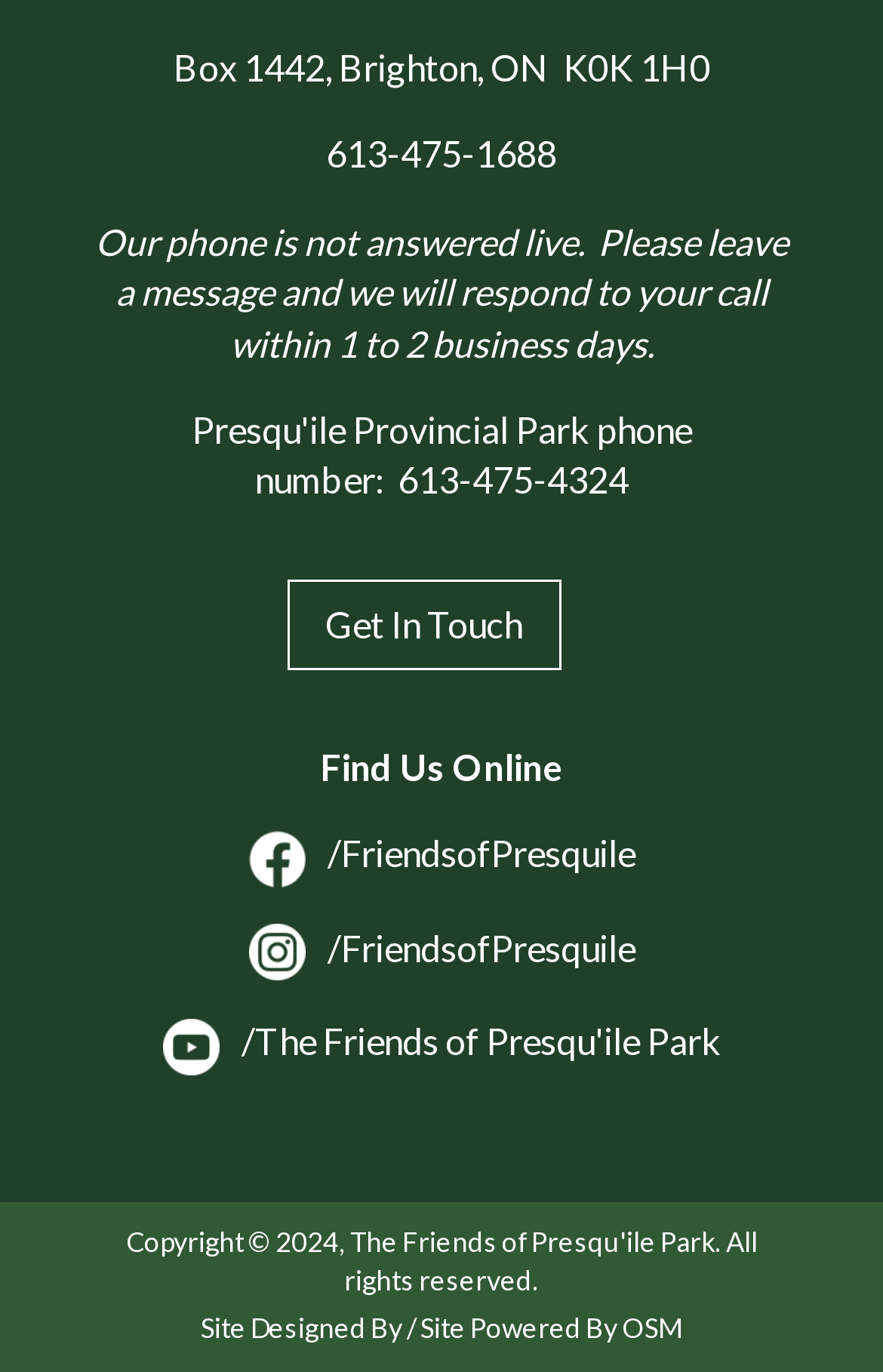Calculate the bounding box coordinates for the UI element based on the following description: "/The Friends of Presqu'ile Park". Ensure the coordinates are four float numbers between 0 and 1, i.e., [left, top, right, bottom].

[0.183, 0.743, 0.817, 0.775]